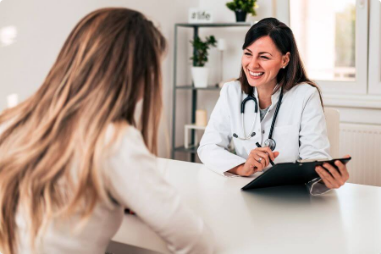Offer a meticulous description of the image.

A healthcare professional, dressed in a white lab coat and equipped with a stethoscope, sits across from a patient in a bright, modern office environment. The doctor's warm smile and engaging demeanor suggest a friendly and reassuring conversation. She holds a tablet in her right hand, likely discussing health-related information or treatment options with the patient. The setting is well-lit, featuring natural light streaming through a window, while a few decorative plants in the background add a touch of warmth and comfort to the atmosphere. This image embodies the essence of personalized healthcare and the importance of building a strong patient-doctor relationship.